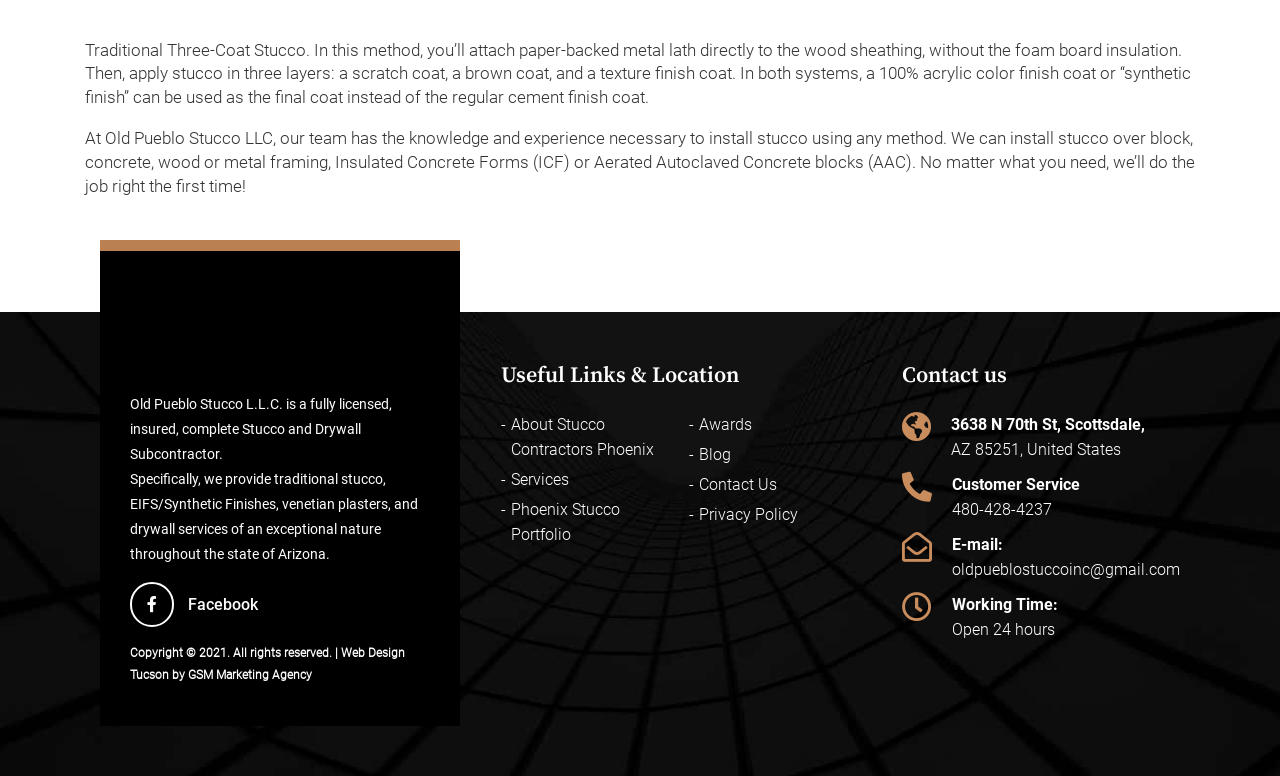Please mark the bounding box coordinates of the area that should be clicked to carry out the instruction: "Contact Old Pueblo Stucco LLC via email".

[0.705, 0.686, 0.922, 0.751]